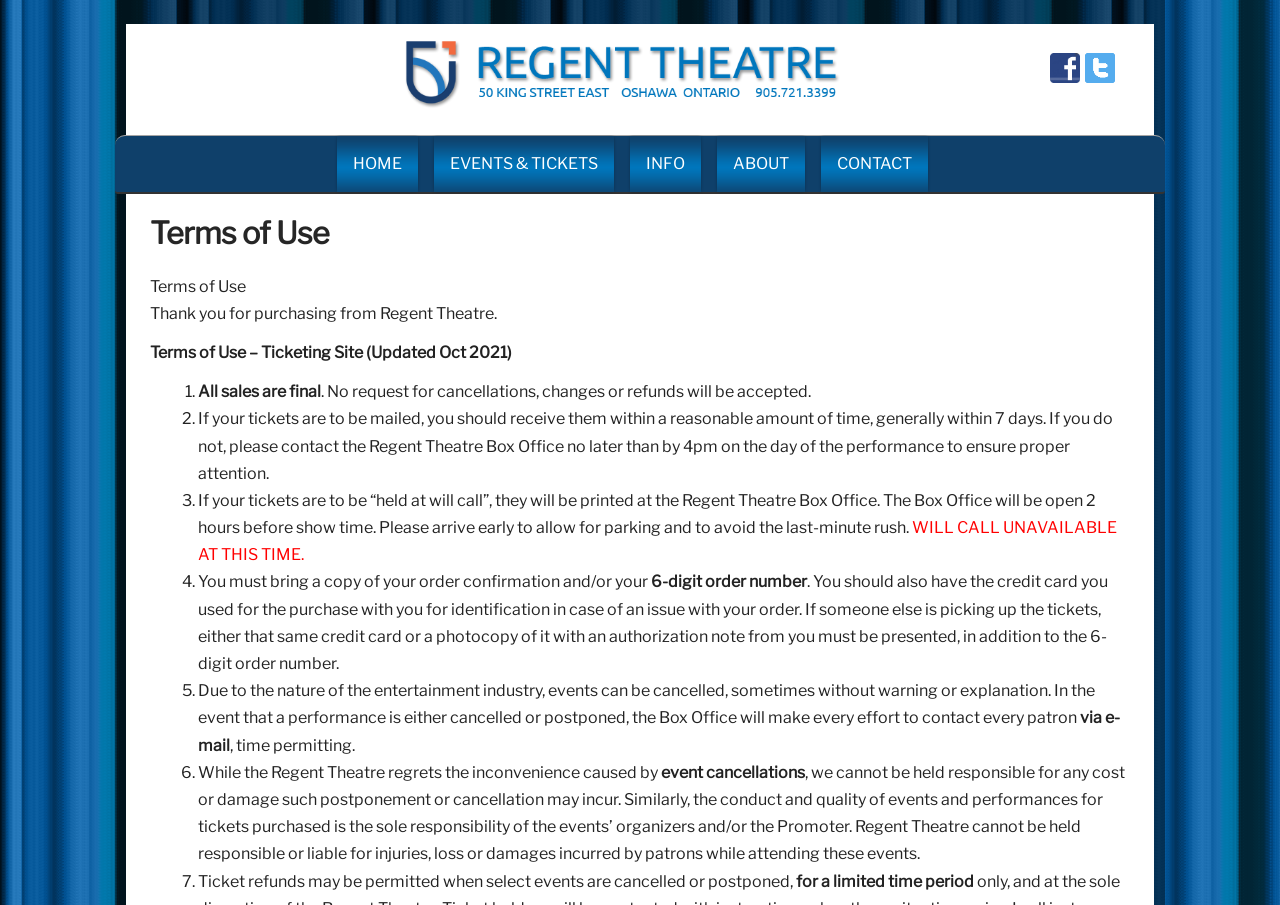Find the bounding box coordinates of the clickable area that will achieve the following instruction: "read Terms of Use".

[0.117, 0.241, 0.883, 0.275]